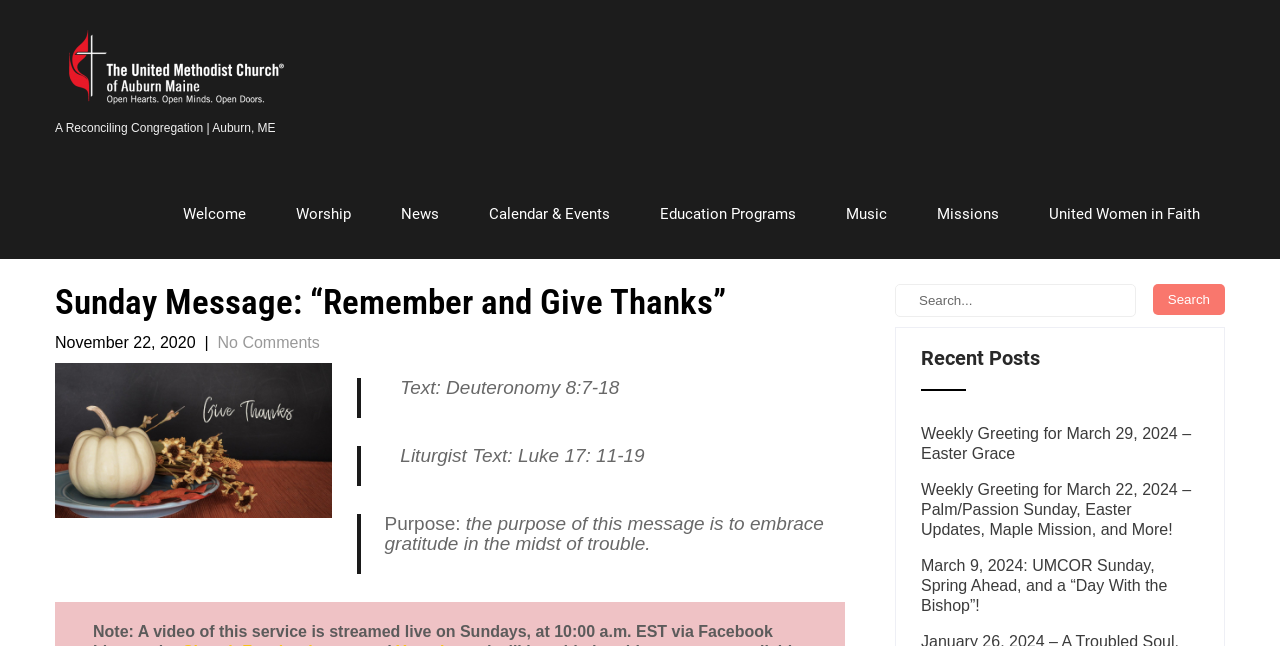What are the recent posts about?
Based on the screenshot, respond with a single word or phrase.

Weekly greetings